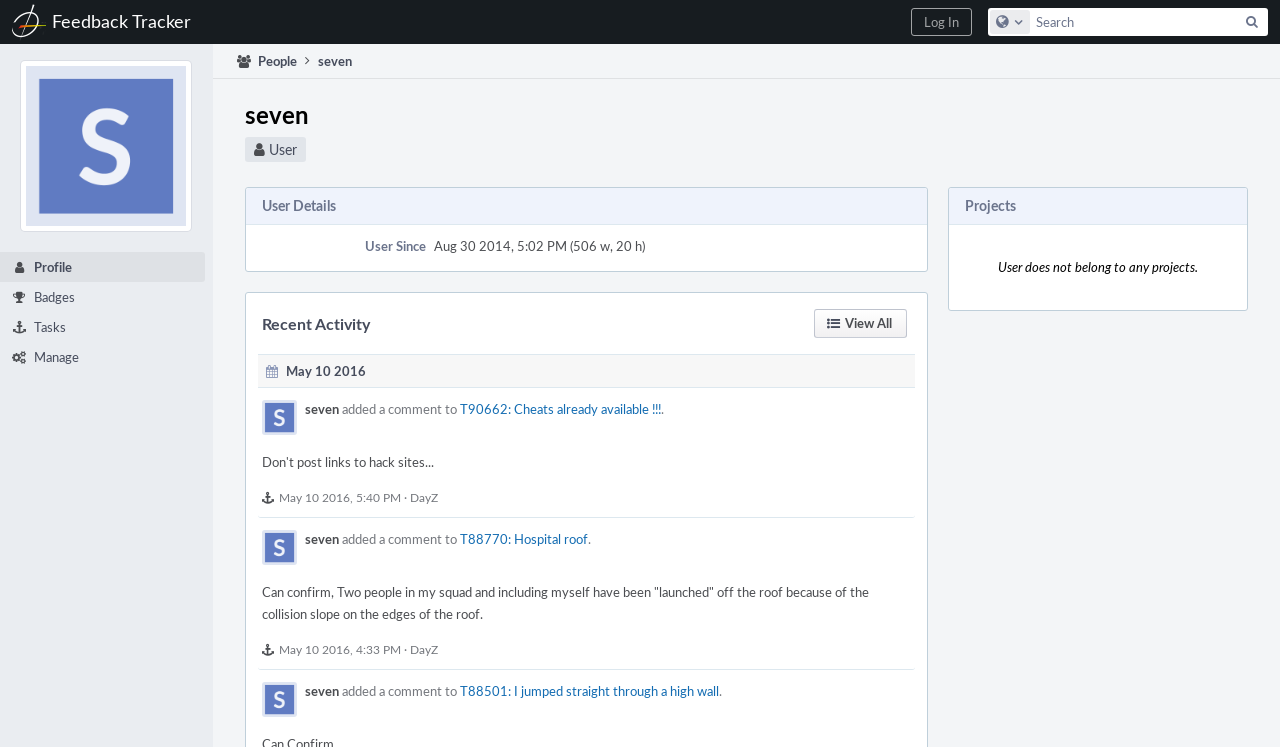Locate the UI element that matches the description T88770: Hospital roof in the webpage screenshot. Return the bounding box coordinates in the format (top-left x, top-left y, bottom-right x, bottom-right y), with values ranging from 0 to 1.

[0.359, 0.71, 0.459, 0.734]